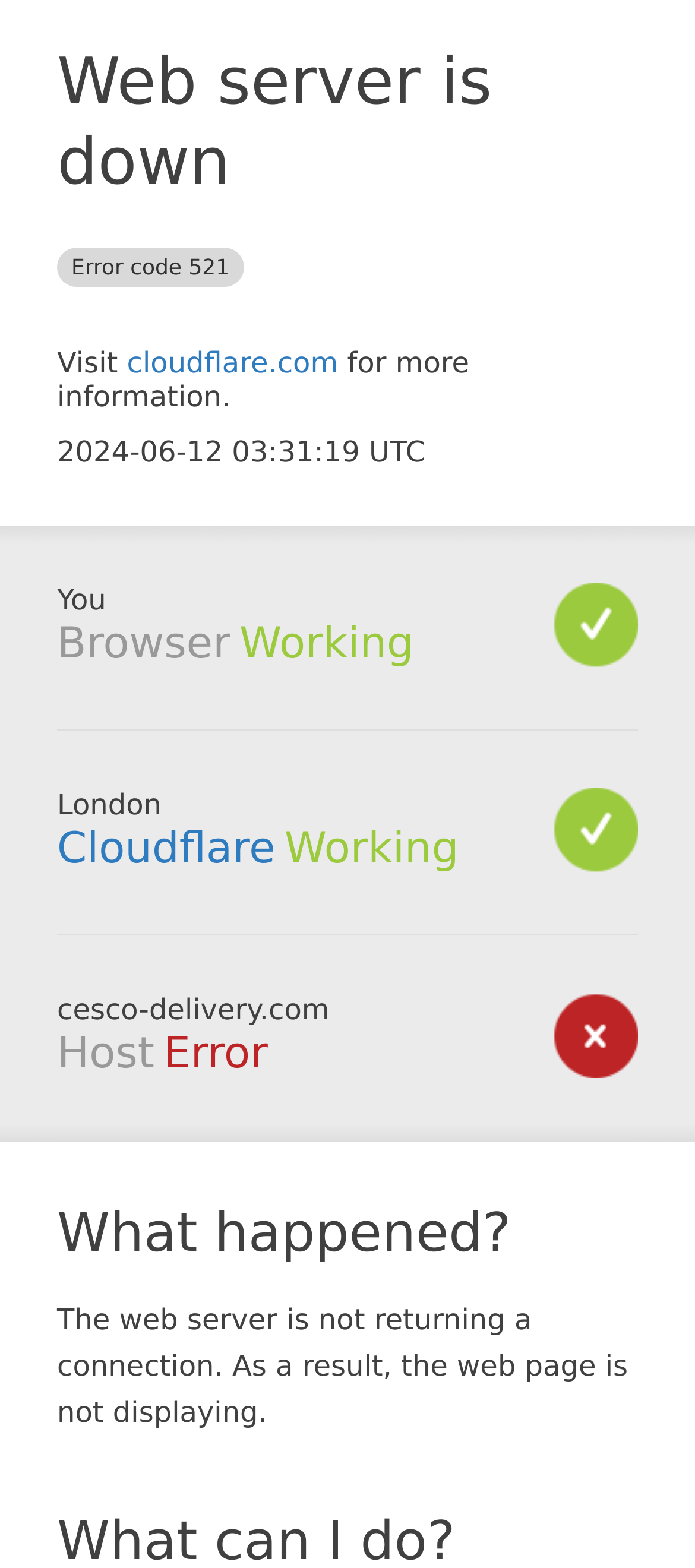Determine the heading of the webpage and extract its text content.

Web server is down Error code 521